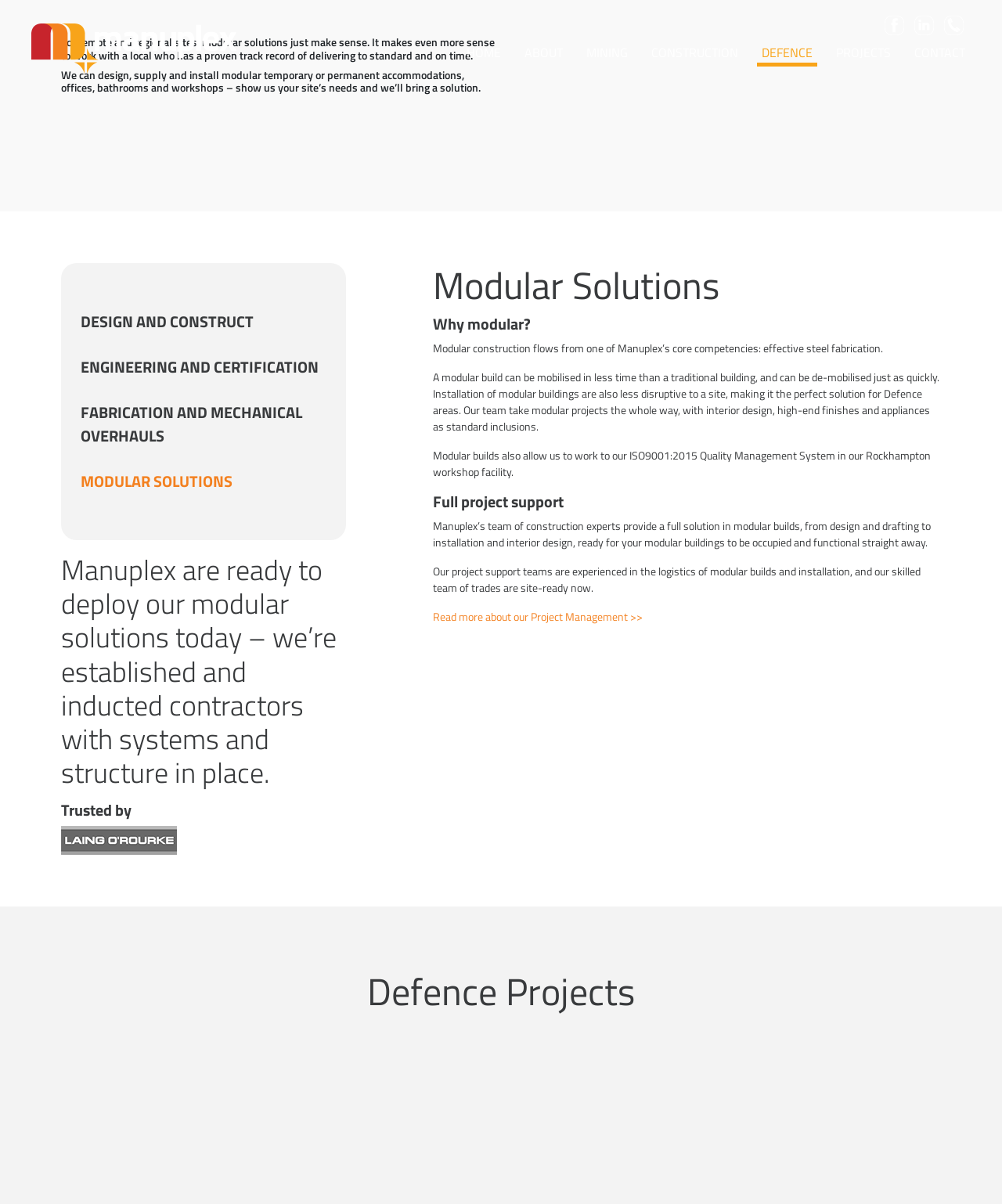Please specify the bounding box coordinates of the element that should be clicked to execute the given instruction: 'Learn about Modular Solutions'. Ensure the coordinates are four float numbers between 0 and 1, expressed as [left, top, right, bottom].

[0.432, 0.218, 0.939, 0.256]